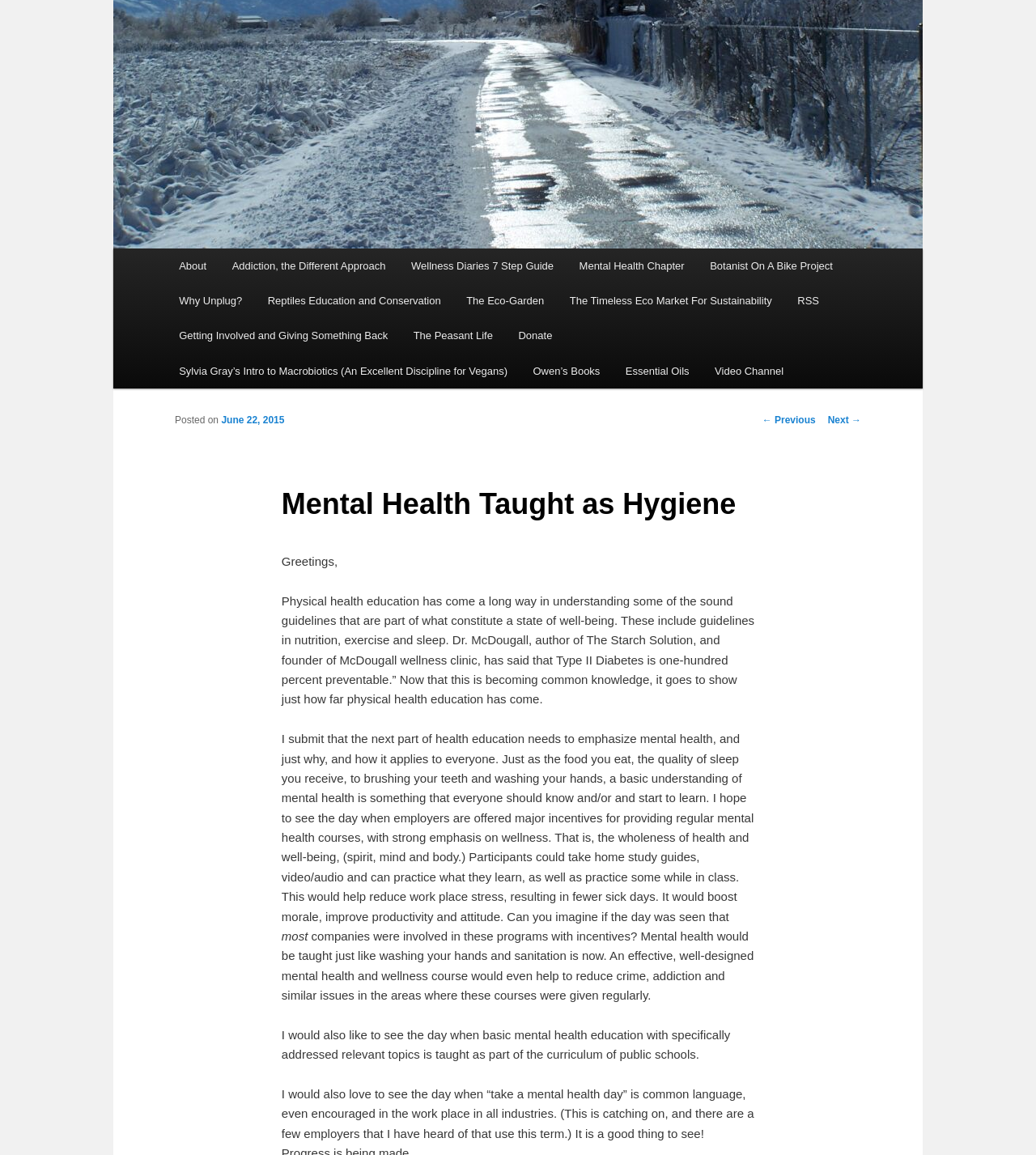Predict the bounding box of the UI element based on the description: "Donate". The coordinates should be four float numbers between 0 and 1, formatted as [left, top, right, bottom].

[0.488, 0.276, 0.545, 0.306]